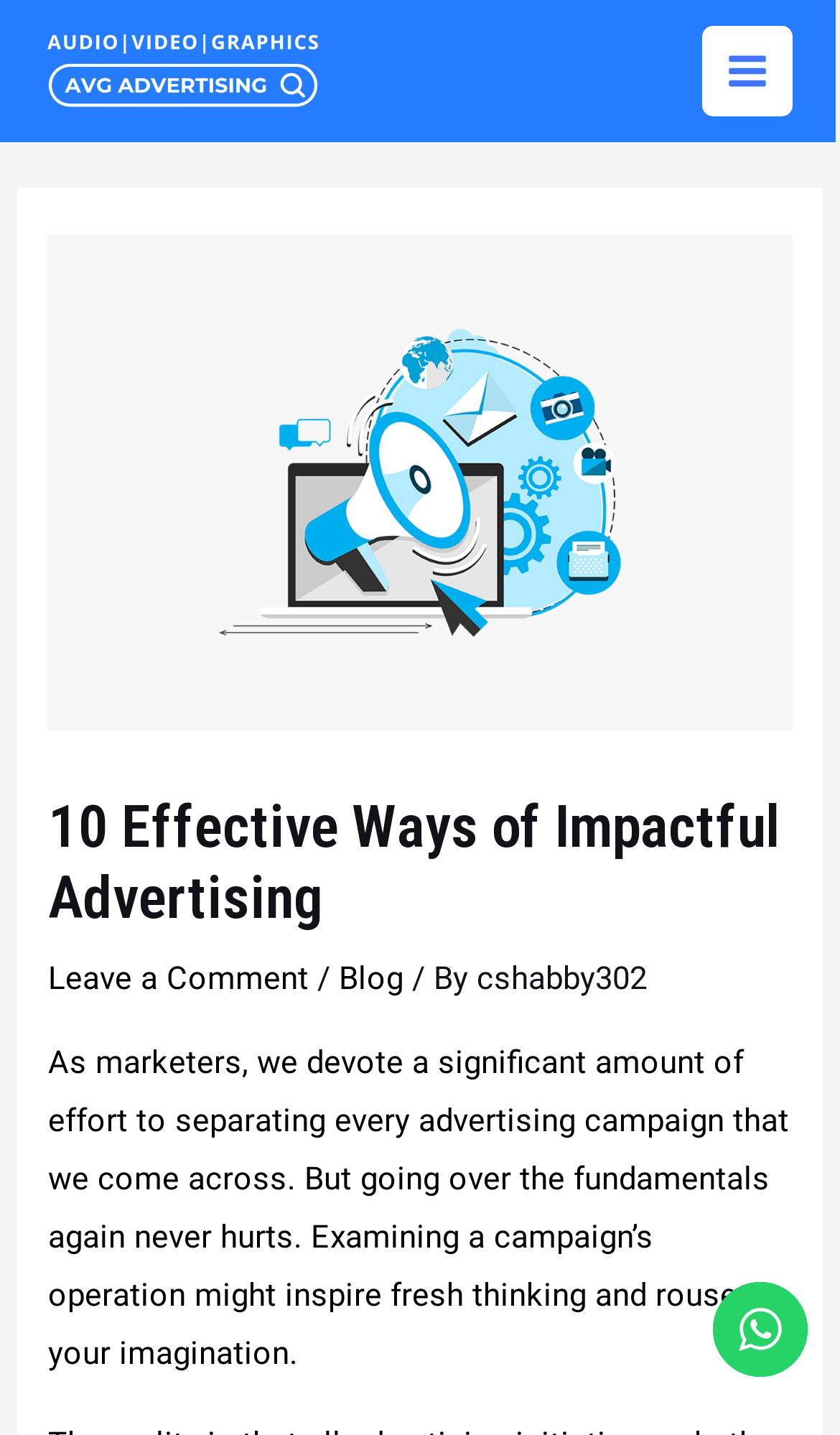What is the name of the advertising company? Observe the screenshot and provide a one-word or short phrase answer.

AVG Advertising